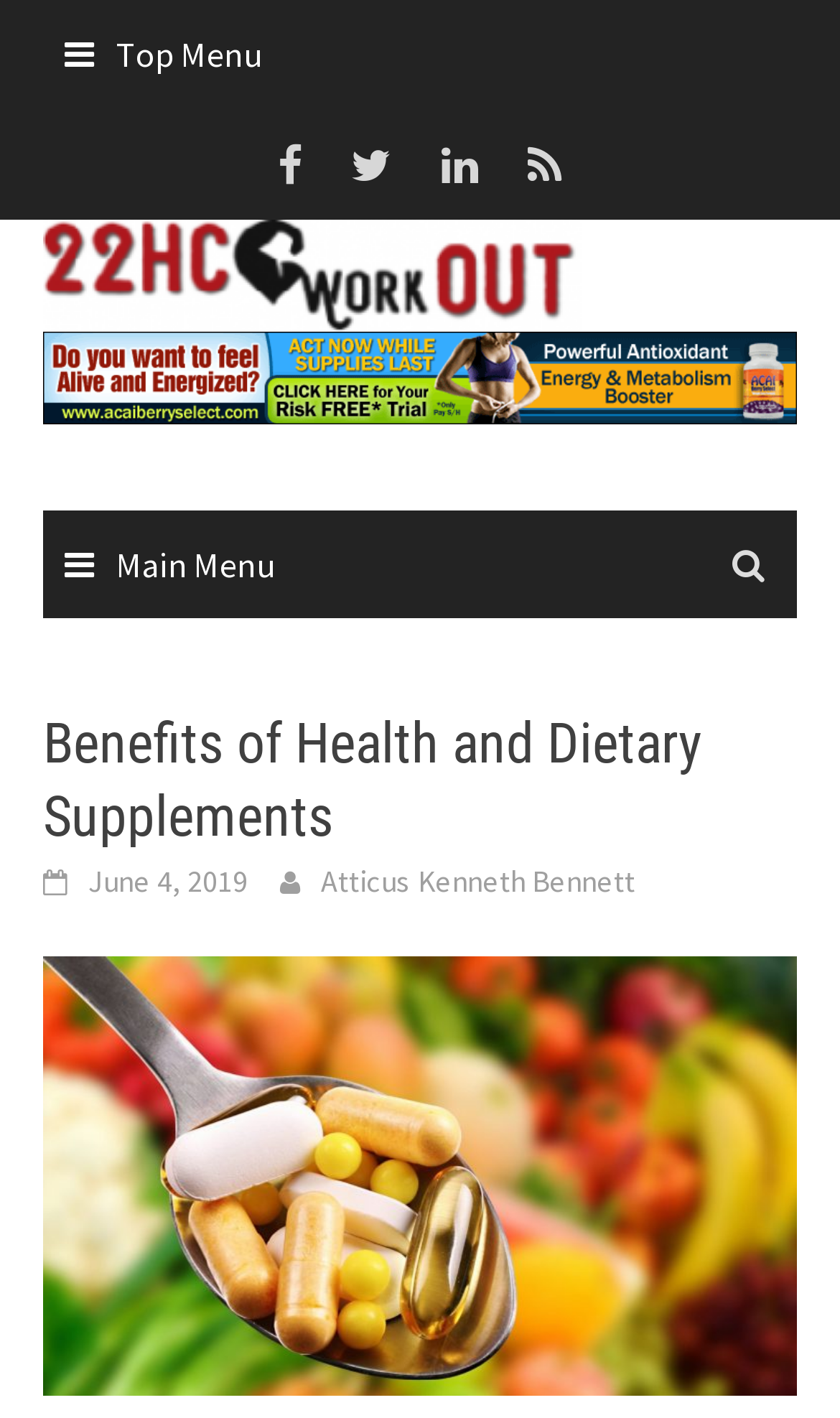How many images are on the webpage?
Based on the visual, give a brief answer using one word or a short phrase.

1